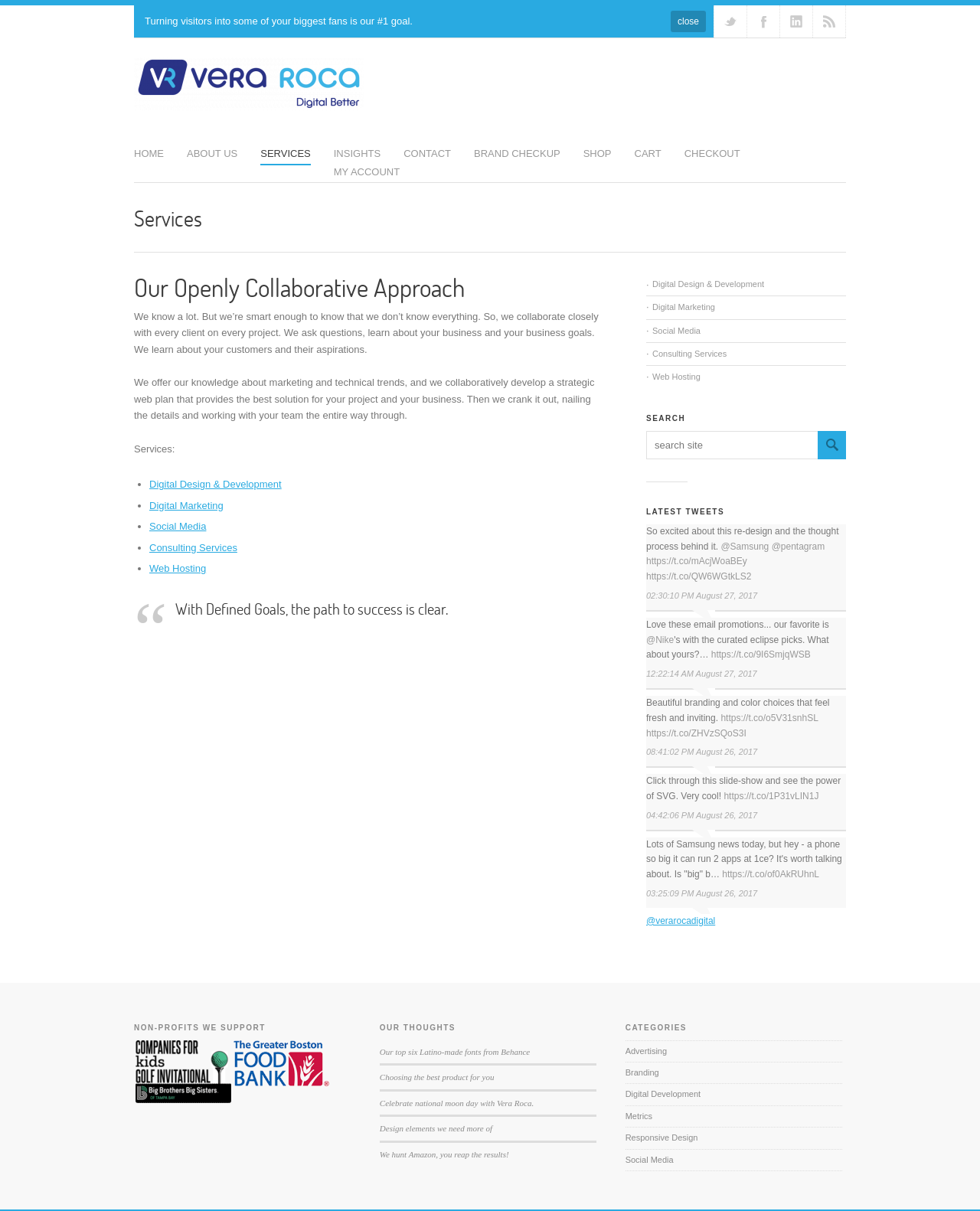Look at the image and give a detailed response to the following question: What is the purpose of the search bar?

The purpose of the search bar is to search the site, as indicated by the StaticText element with the text 'search site' inside the textbox element.